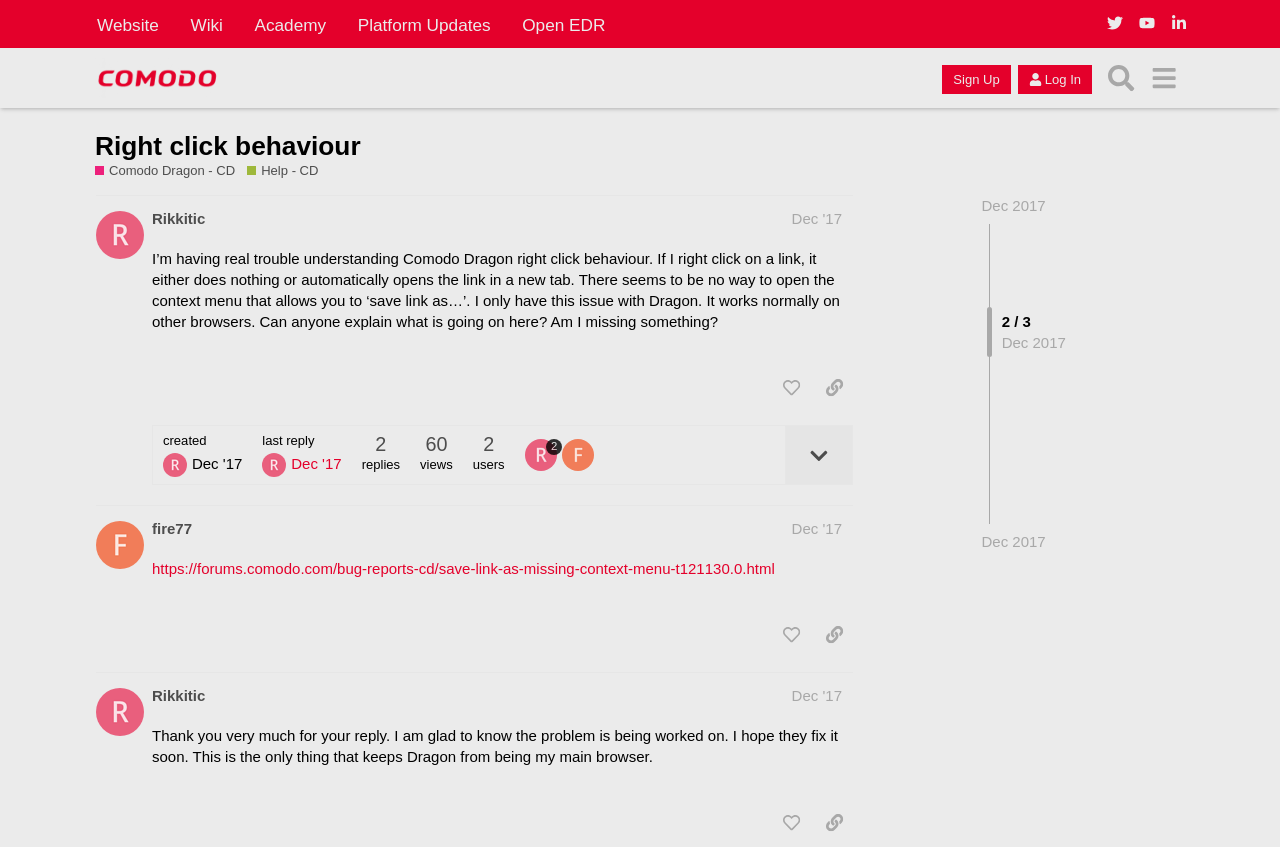Find the bounding box coordinates for the area that must be clicked to perform this action: "Like the post by Rikkitic".

[0.604, 0.438, 0.633, 0.478]